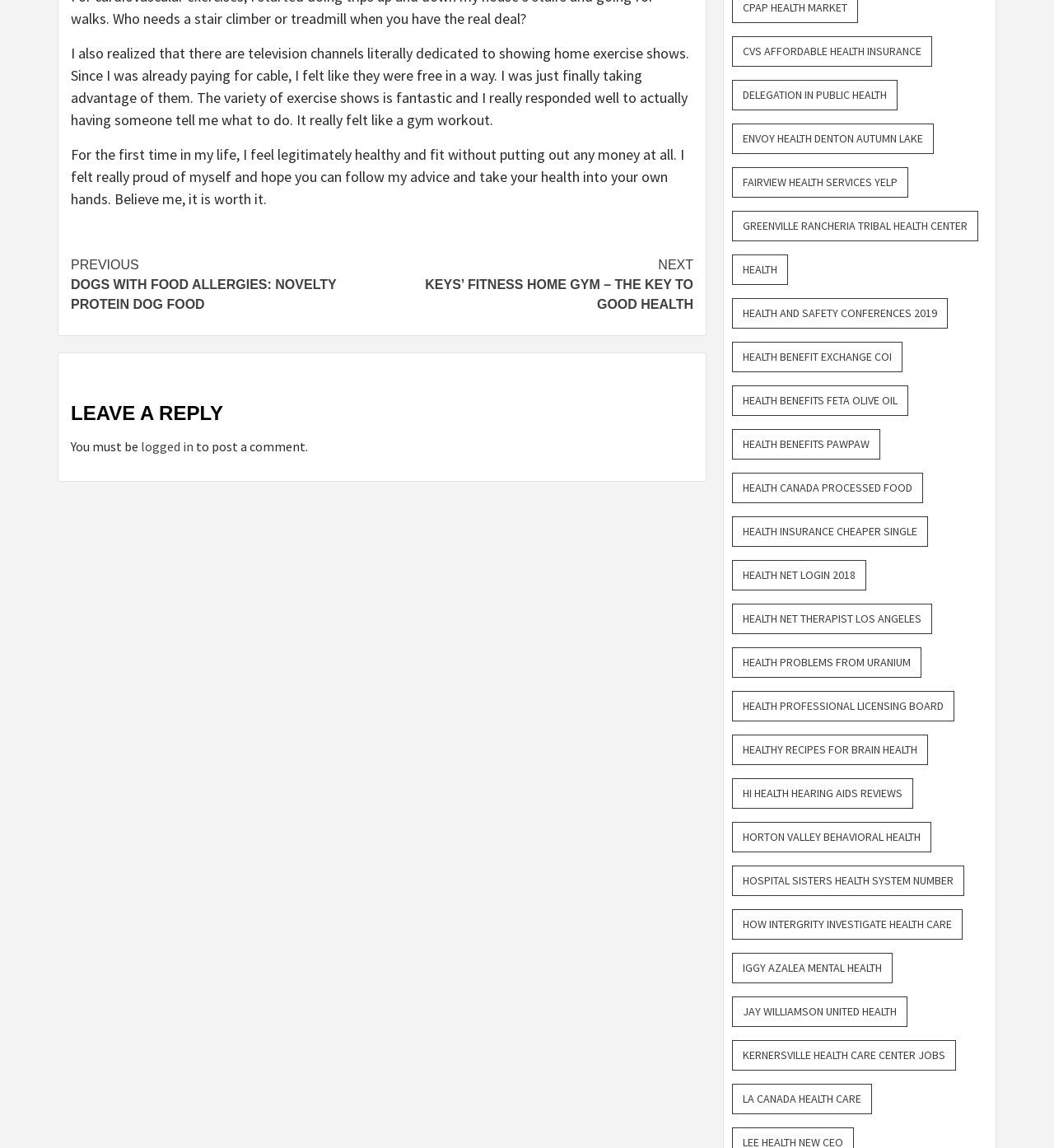What is the author's current health status?
Answer the question with a single word or phrase by looking at the picture.

healthy and fit